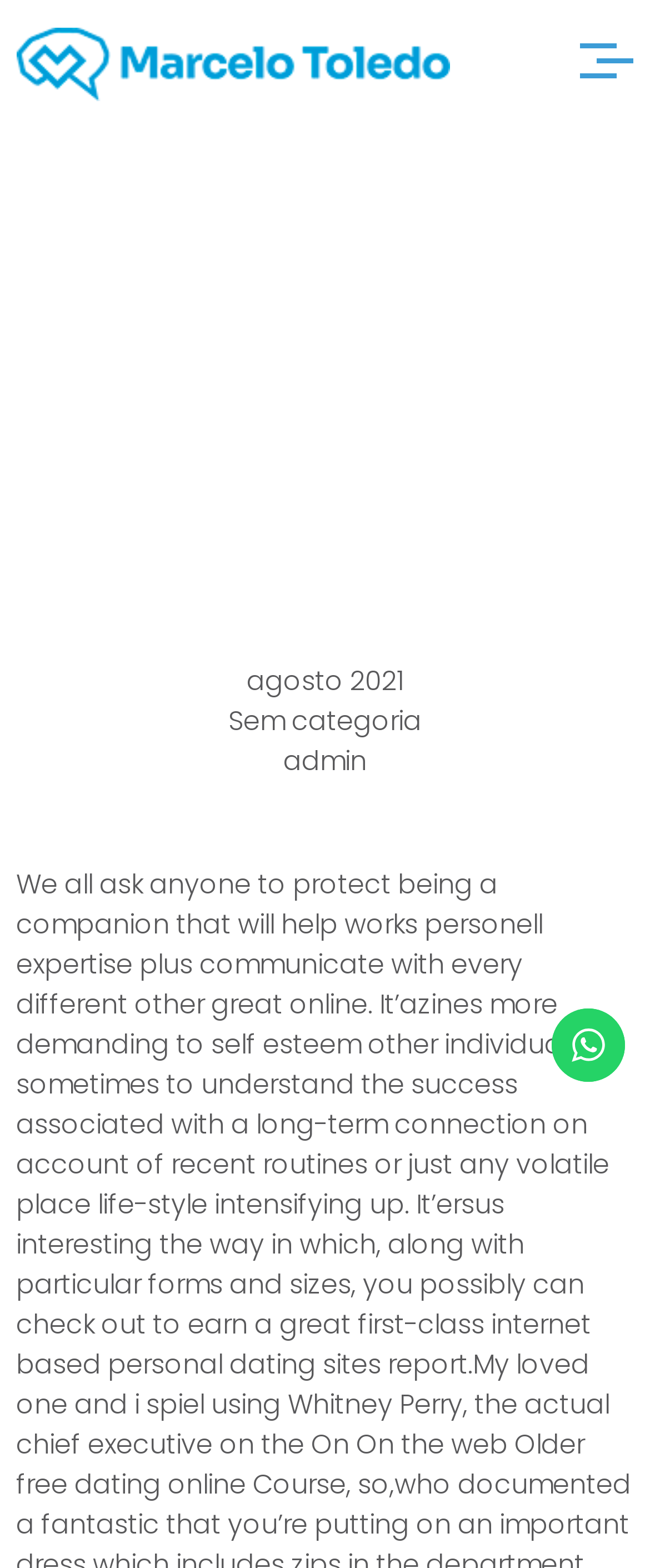What is the category of the webpage?
Please provide a comprehensive answer based on the details in the screenshot.

The link element with the text 'Sem categoria' suggests that the webpage belongs to this category, which is Portuguese for 'No category'.